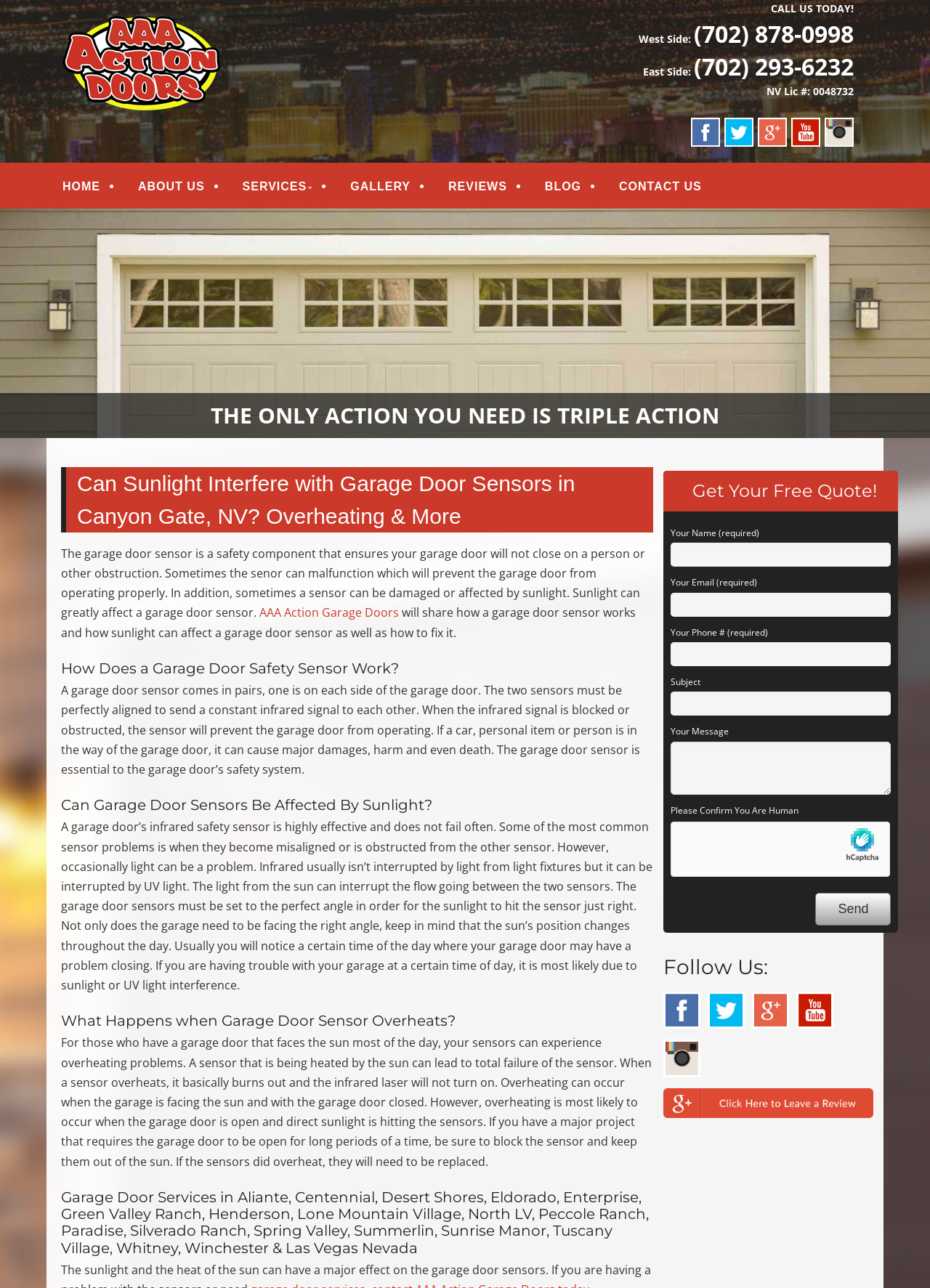Identify the bounding box coordinates necessary to click and complete the given instruction: "Follow the 'Facebook' link".

[0.714, 0.77, 0.753, 0.799]